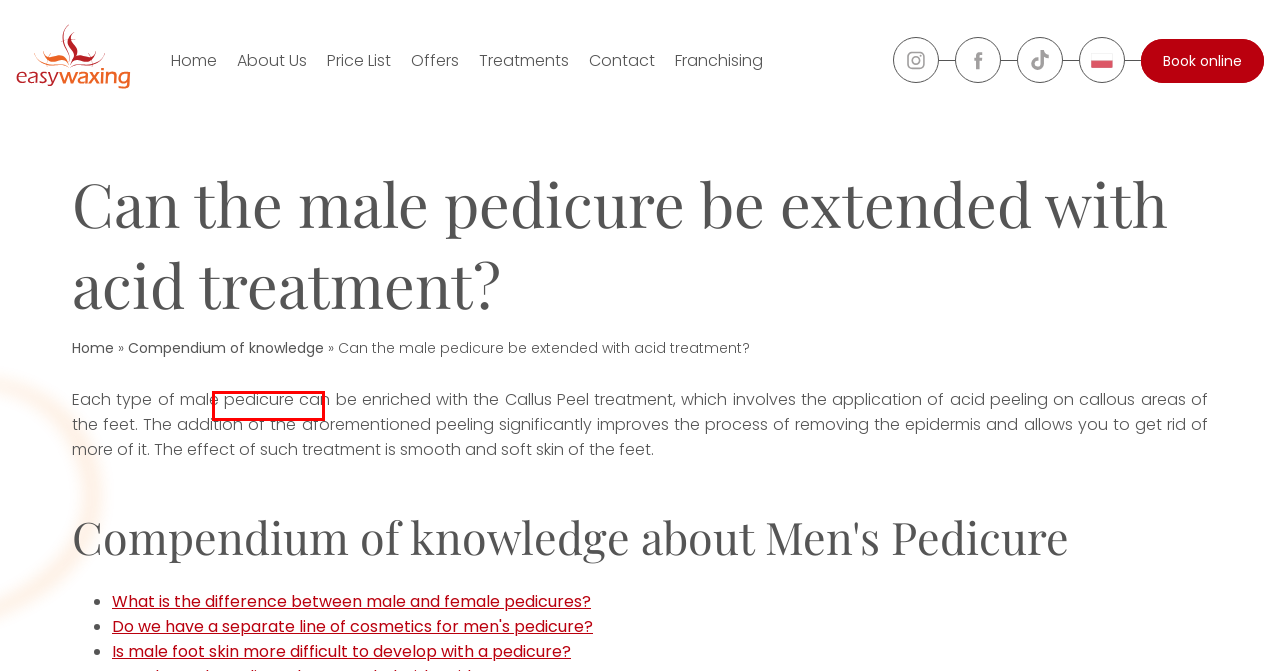Analyze the screenshot of a webpage that features a red rectangle bounding box. Pick the webpage description that best matches the new webpage you would see after clicking on the element within the red bounding box. Here are the candidates:
A. Brow Lamination Warsaw Wroclaw Lash Lift Lash & Brow Bar 4U
B. Diamond Microdermabrasion Warsaw Wroclaw Mechanical Peel
C. Information about the Easy Waxing studio
D. Price List of Waxing and Other Treatments in Easy Waxing Warsaw
E. SPA Manicure Warsaw Wroclaw 2 - Manicure +Hand Massage❤
F. Icoone Warsaw Wroclaw Slimming Anticellulite Slim in 3 Weeks
G. Cavitation Peeling Warsaw Wroclaw Smooth & Healthy Skin 2
H. Oxygen Facial Warsaw Wroclaw City Center 4 Best Effects 4 U

E